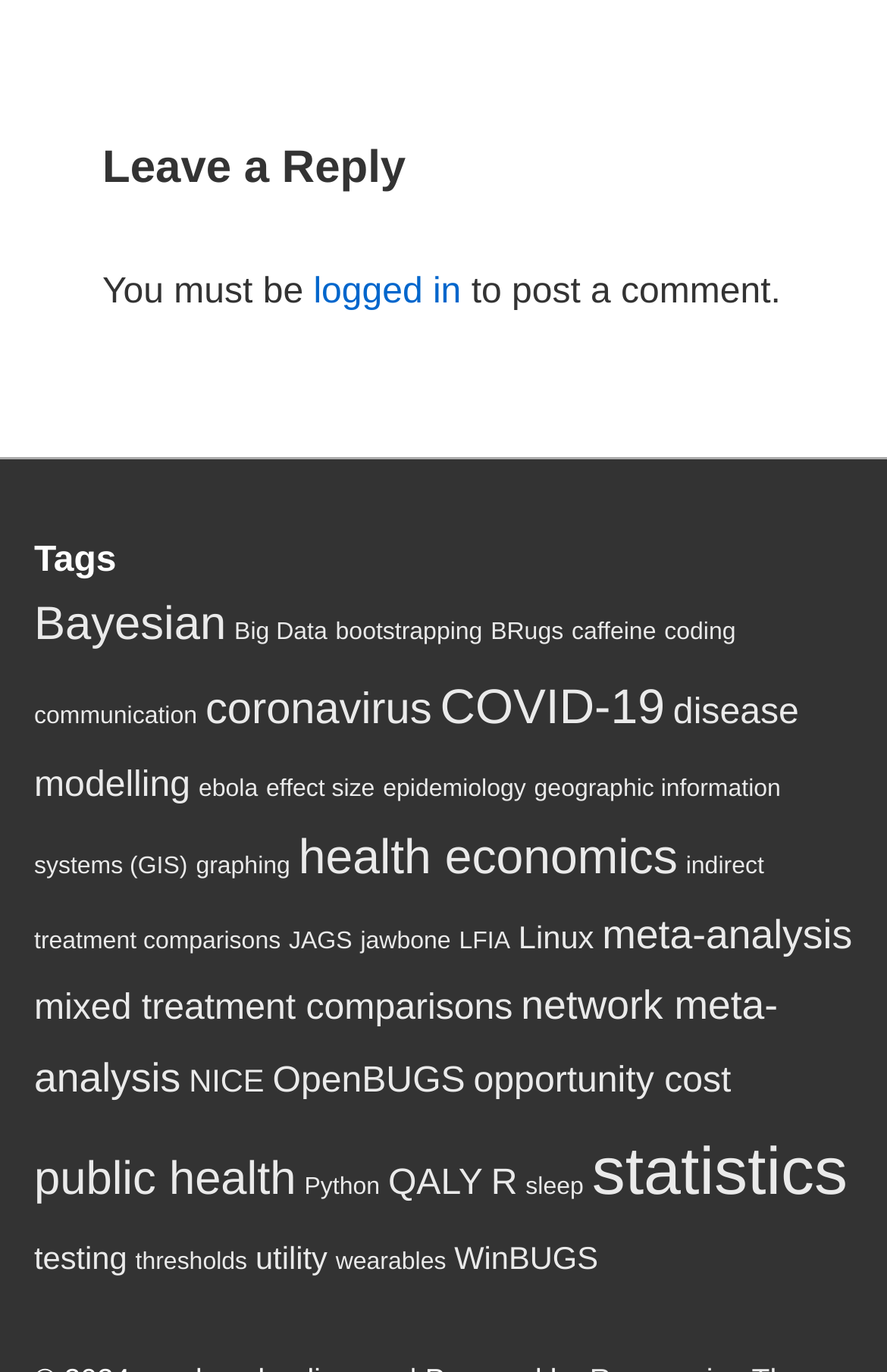Using the provided element description: "ebola", identify the bounding box coordinates. The coordinates should be four floats between 0 and 1 in the order [left, top, right, bottom].

[0.224, 0.564, 0.291, 0.584]